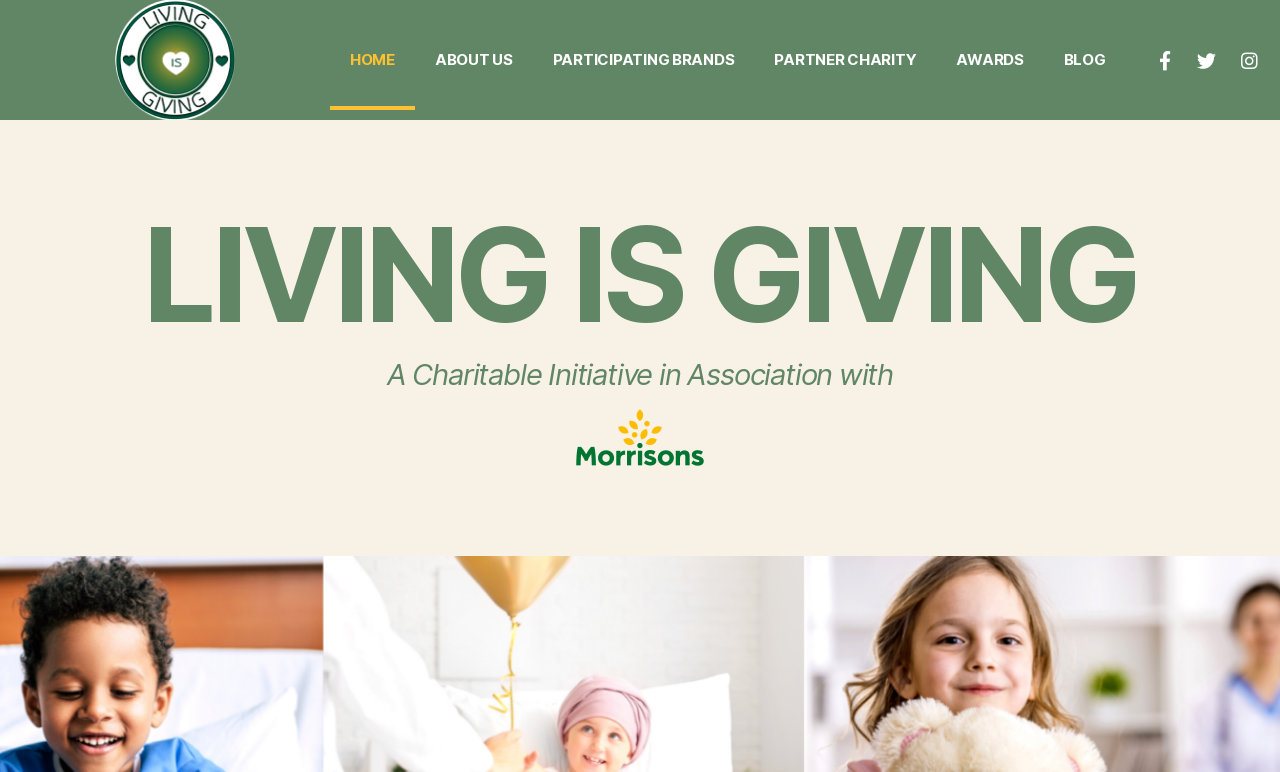Determine the bounding box coordinates for the region that must be clicked to execute the following instruction: "visit Facebook page".

[0.896, 0.056, 0.923, 0.1]